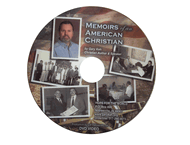What is the background of the DVD?
With the help of the image, please provide a detailed response to the question.

The background of the DVD titled 'Memoirs of an American Christian' features a combination of faded historical images and American patriotic elements, such as an American flag, which adds to the documentary's reflective nature.